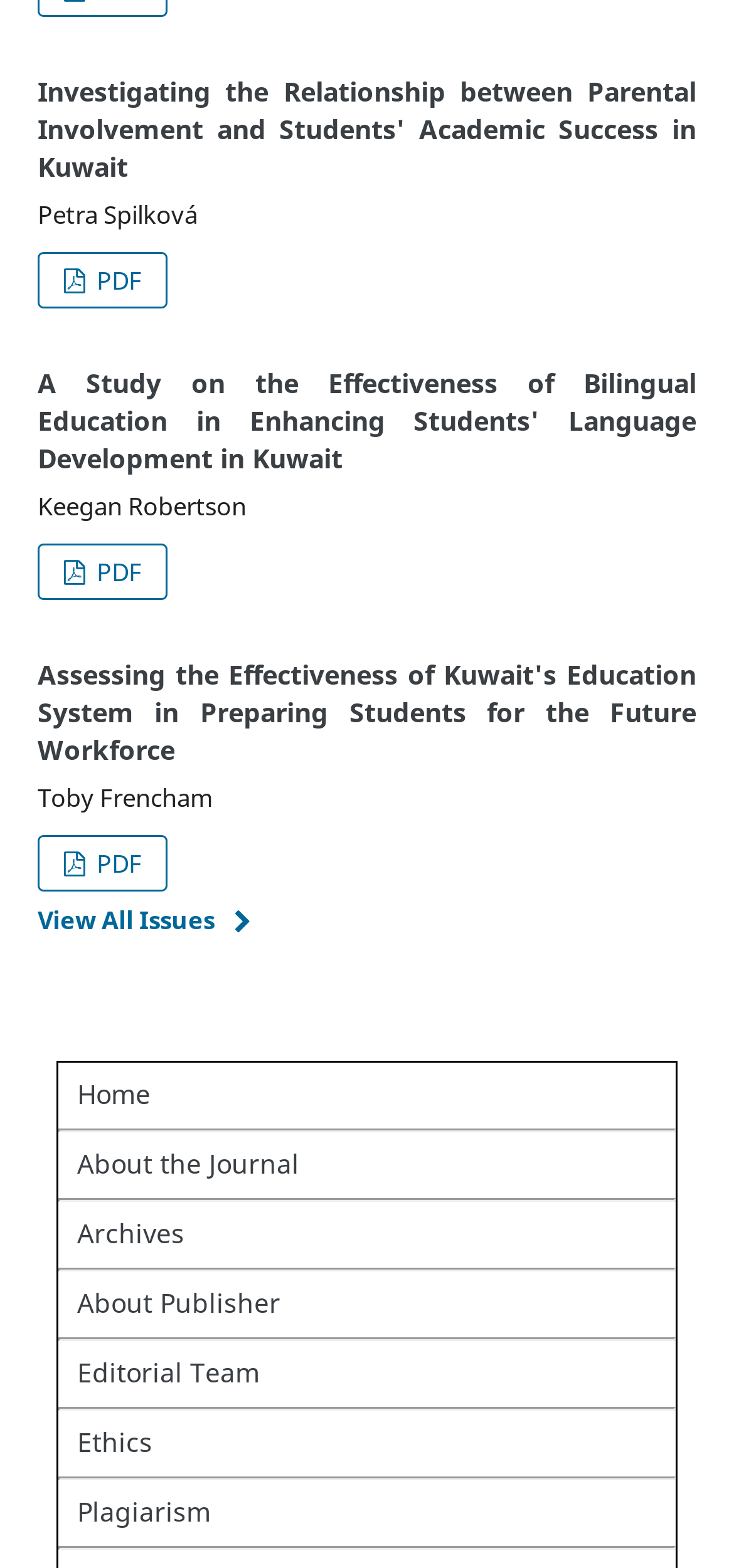Identify the bounding box coordinates of the section to be clicked to complete the task described by the following instruction: "View all issues". The coordinates should be four float numbers between 0 and 1, formatted as [left, top, right, bottom].

[0.051, 0.569, 0.369, 0.605]